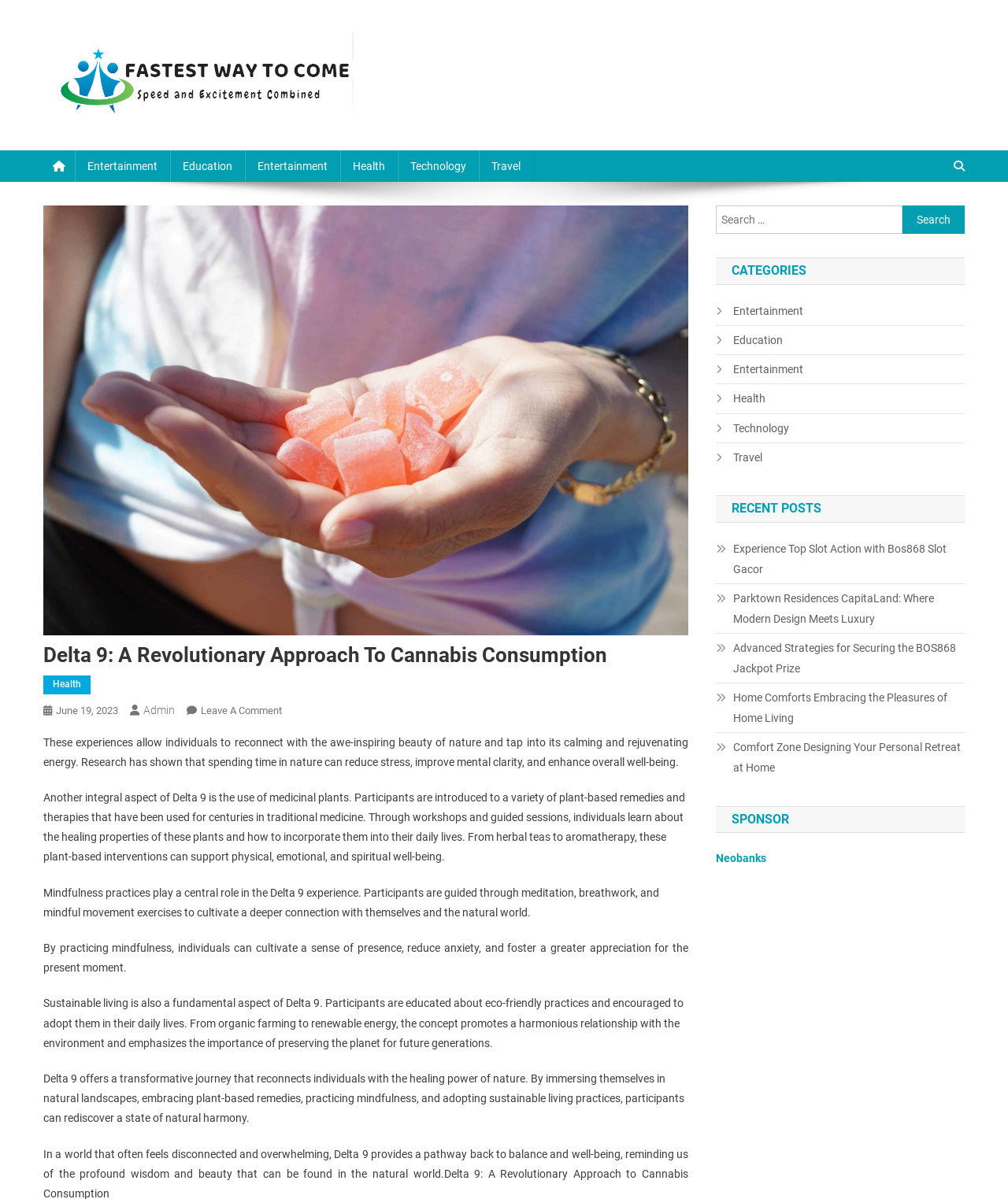Show the bounding box coordinates for the element that needs to be clicked to execute the following instruction: "Click on the 'Fastest Way To Come' link". Provide the coordinates in the form of four float numbers between 0 and 1, i.e., [left, top, right, bottom].

[0.043, 0.057, 0.351, 0.067]